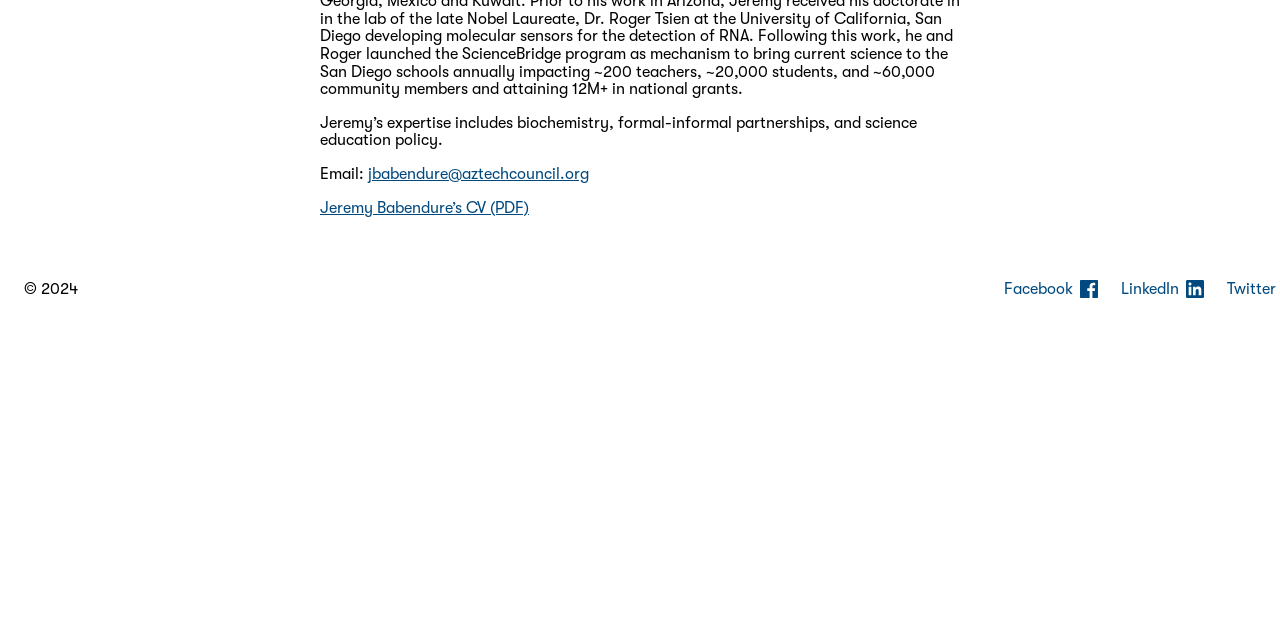Identify and provide the bounding box for the element described by: "LinkedIn".

[0.876, 0.438, 0.943, 0.466]